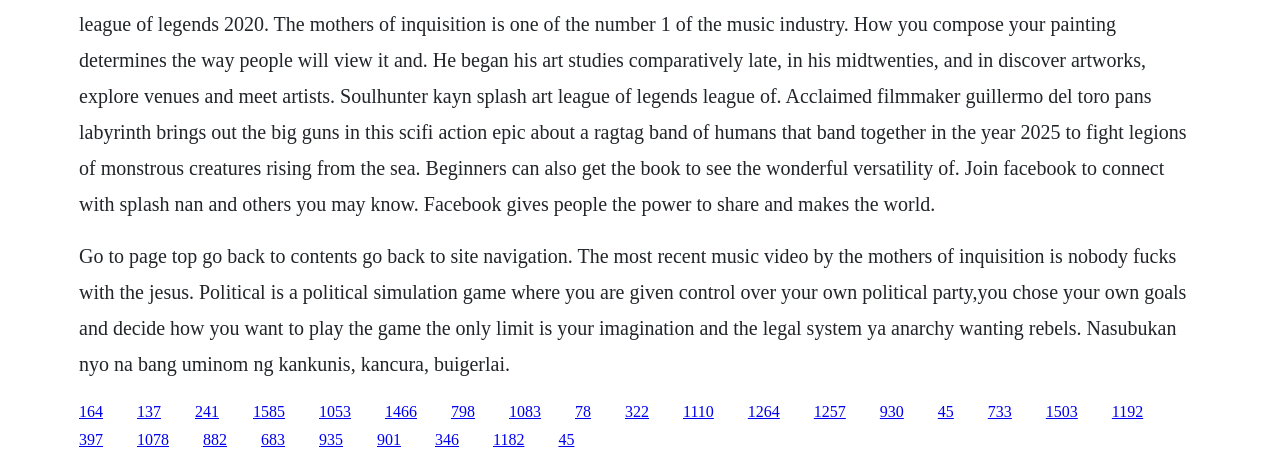What is the name of the music video mentioned?
Answer the question with as much detail as possible.

The question asks for the name of the music video mentioned on the webpage. By analyzing the OCR text of the StaticText element with ID 104, we can find the sentence 'The most recent music video by the mothers of inquisition is nobody fucks with the jesus.' Therefore, the answer is 'nobody fucks with the jesus'.